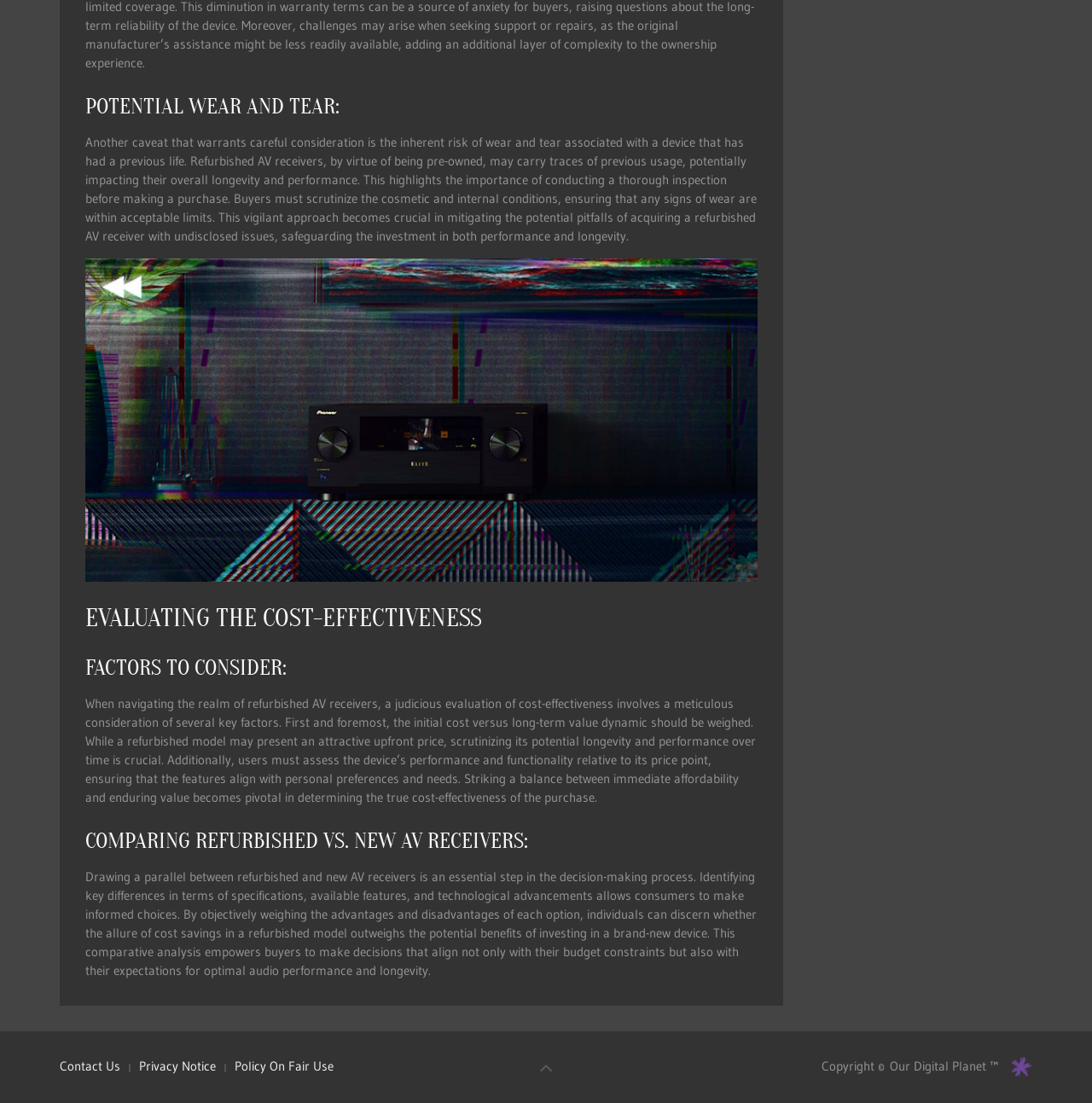What should consumers do when comparing refurbished and new AV receivers?
Look at the screenshot and respond with a single word or phrase.

Weigh advantages and disadvantages